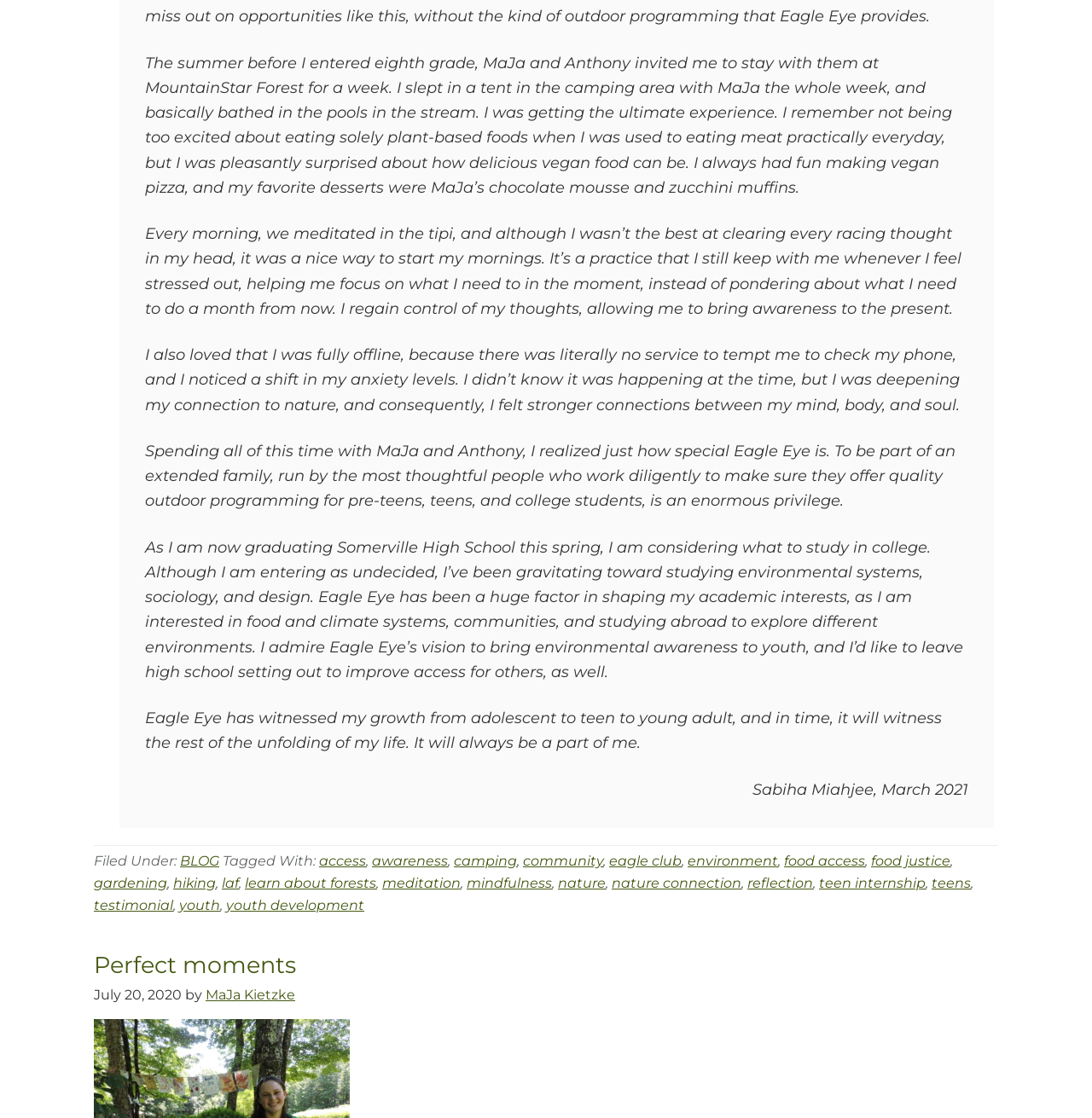Find the bounding box of the web element that fits this description: "awareness".

[0.341, 0.763, 0.41, 0.777]